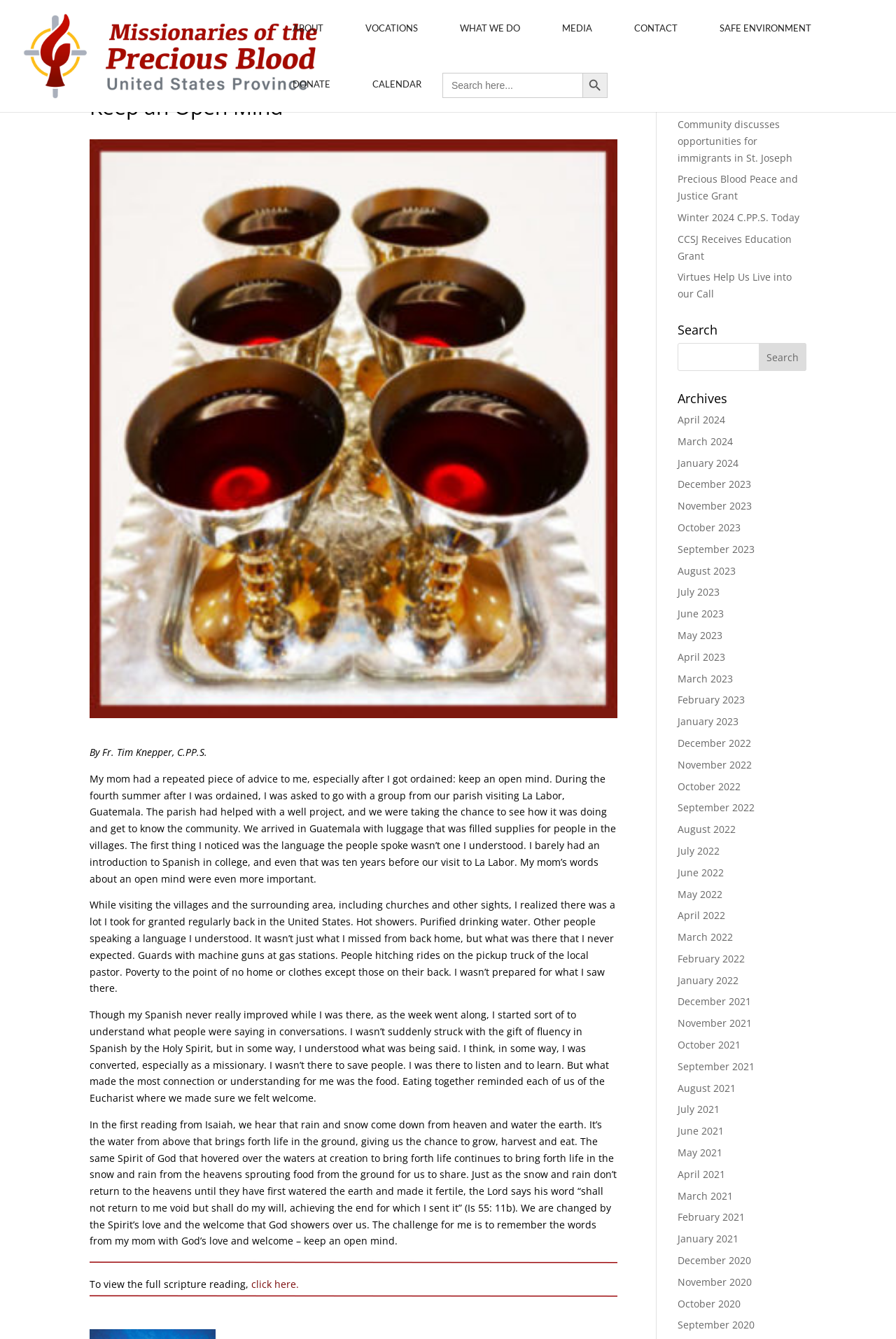Identify and provide the bounding box coordinates of the UI element described: "CLICK HERE". The coordinates should be formatted as [left, top, right, bottom], with each number being a float between 0 and 1.

None